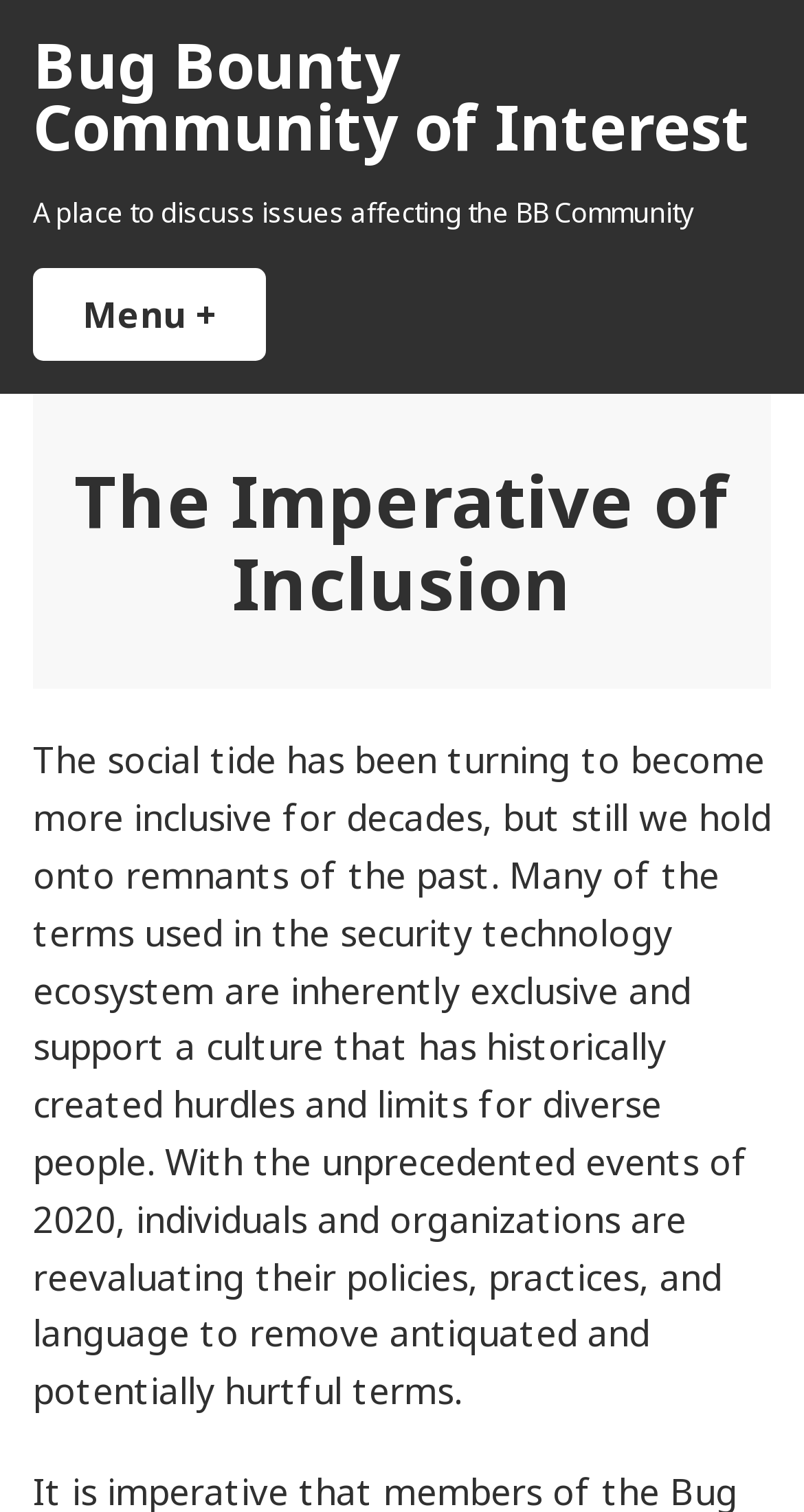What is the main topic of the article?
Please provide a comprehensive answer based on the information in the image.

The main topic of the article can be inferred from the static text element that describes the social tide turning to become more inclusive for decades, but still holding onto remnants of the past, specifically in the security technology ecosystem.